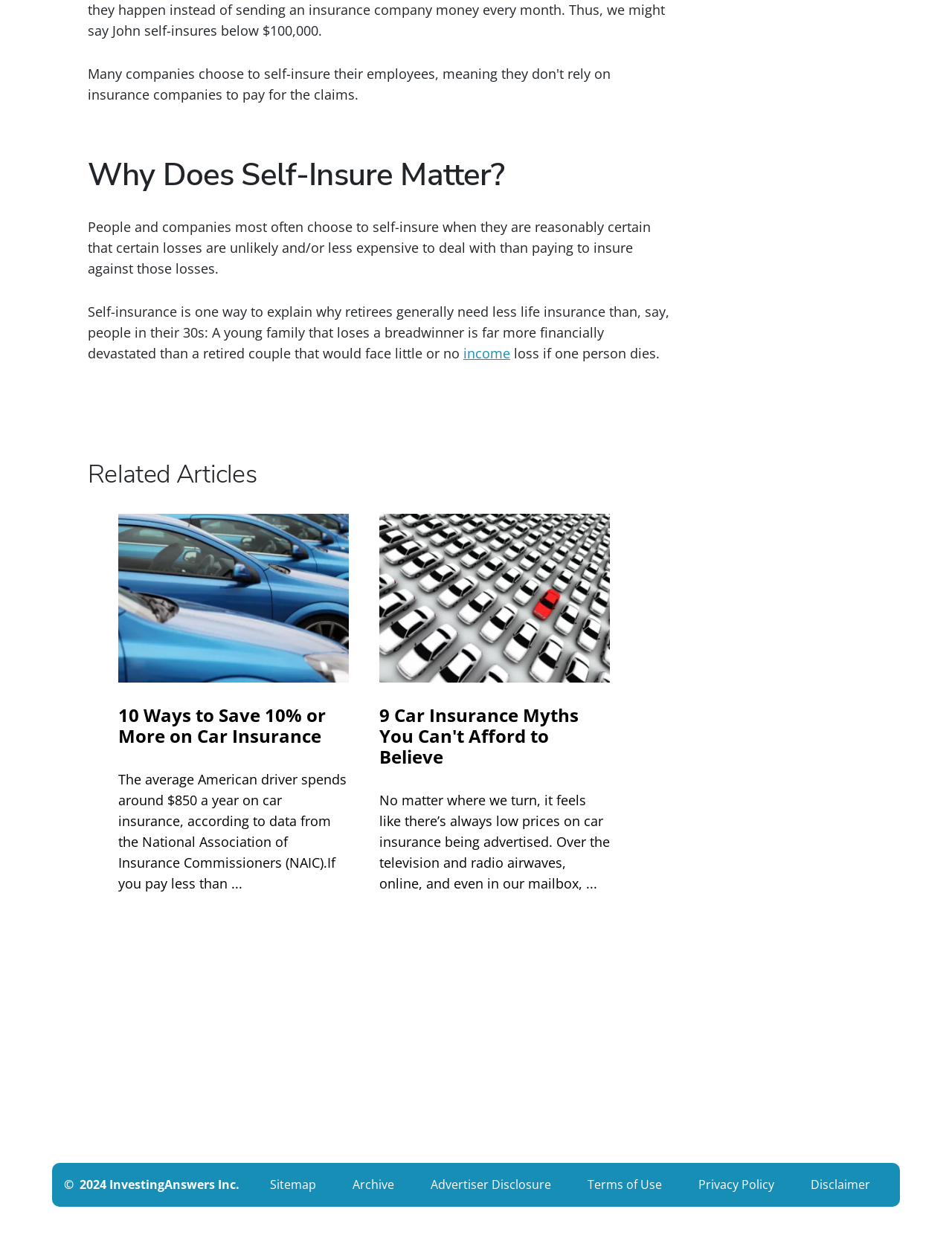Specify the bounding box coordinates of the element's area that should be clicked to execute the given instruction: "Check '9 Car Insurance Myths You Can't Afford to Believe'". The coordinates should be four float numbers between 0 and 1, i.e., [left, top, right, bottom].

[0.398, 0.415, 0.64, 0.732]